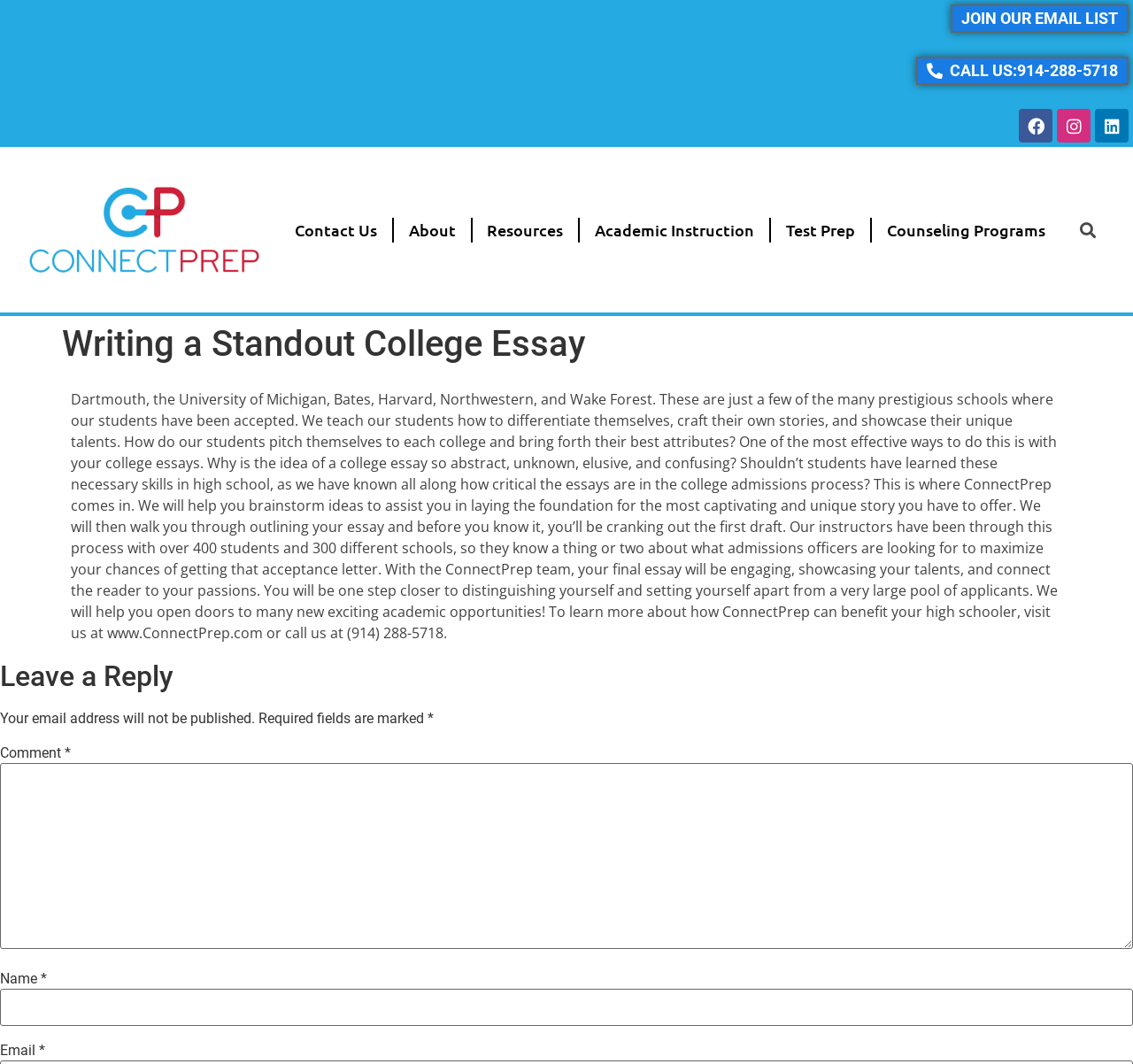What is required to leave a reply on the webpage?
Please provide a comprehensive and detailed answer to the question.

In the 'Leave a Reply' section, there are three fields that need to be filled in: Name, Email, and Comment, all of which are marked as required fields.